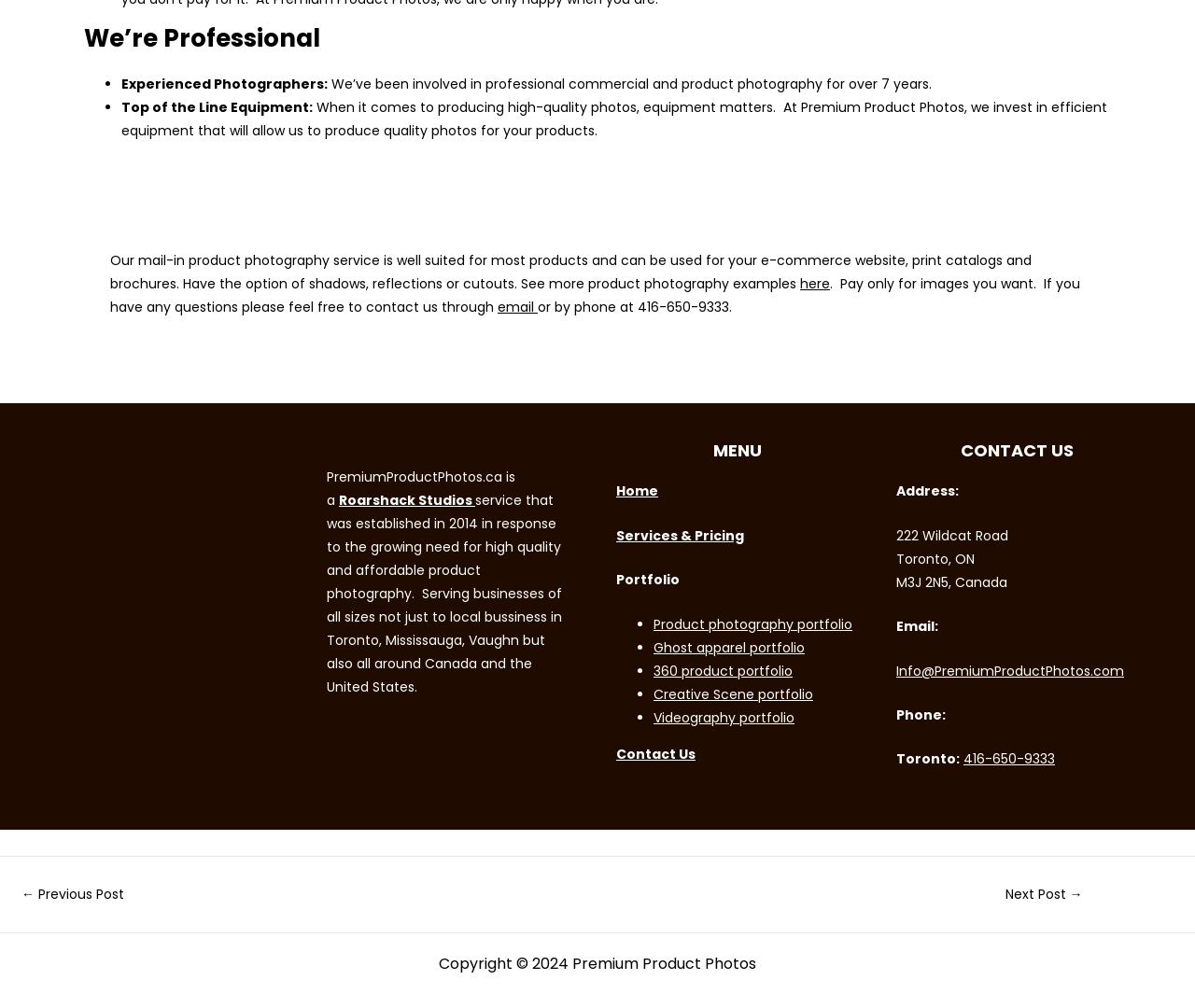Find the bounding box coordinates for the HTML element described as: "360 product portfolio". The coordinates should consist of four float values between 0 and 1, i.e., [left, top, right, bottom].

[0.547, 0.656, 0.663, 0.675]